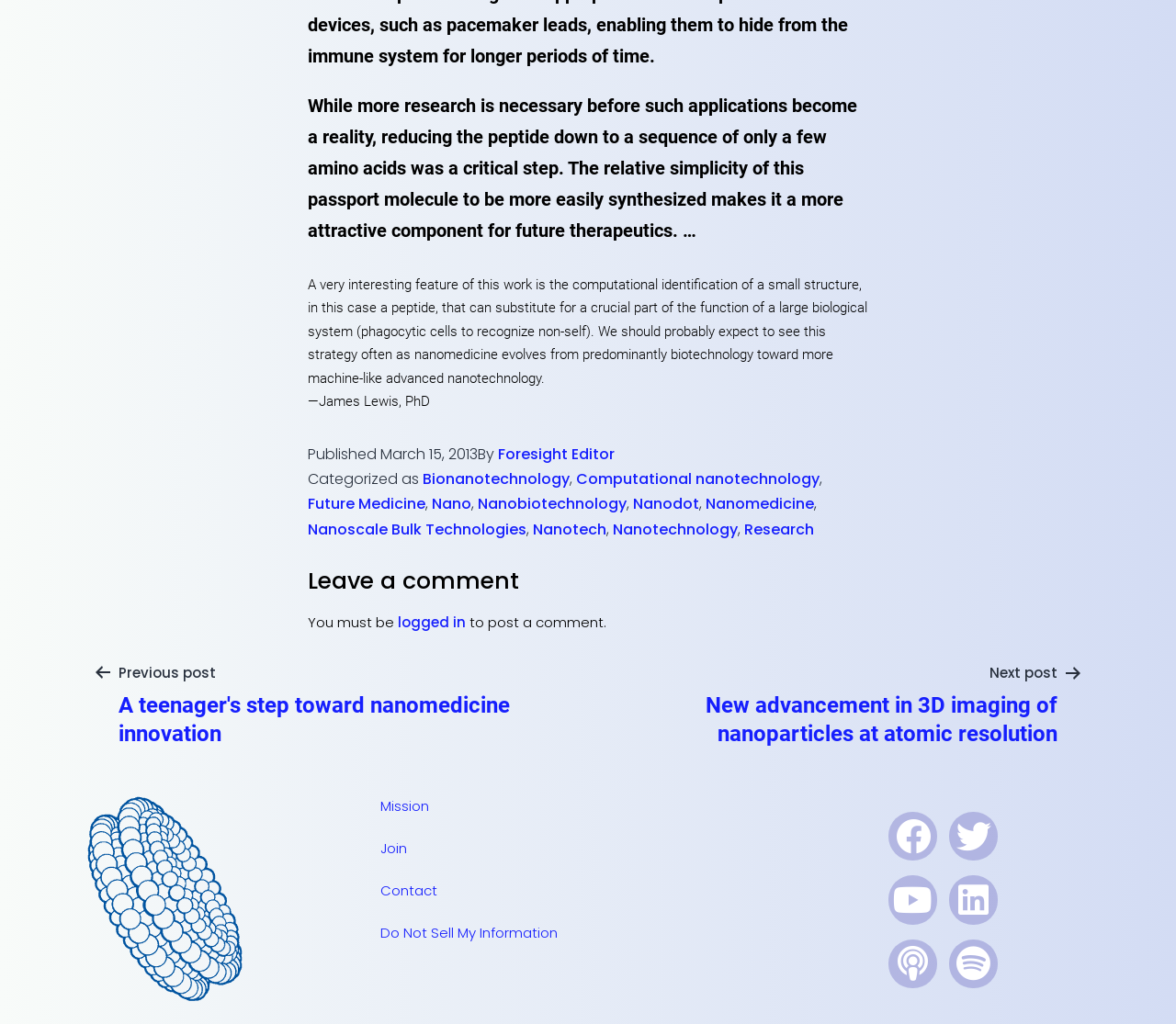Based on the image, give a detailed response to the question: What is the date of the article?

The date of the article is specified in the footer section of the webpage, which indicates that it was published on March 15, 2013.